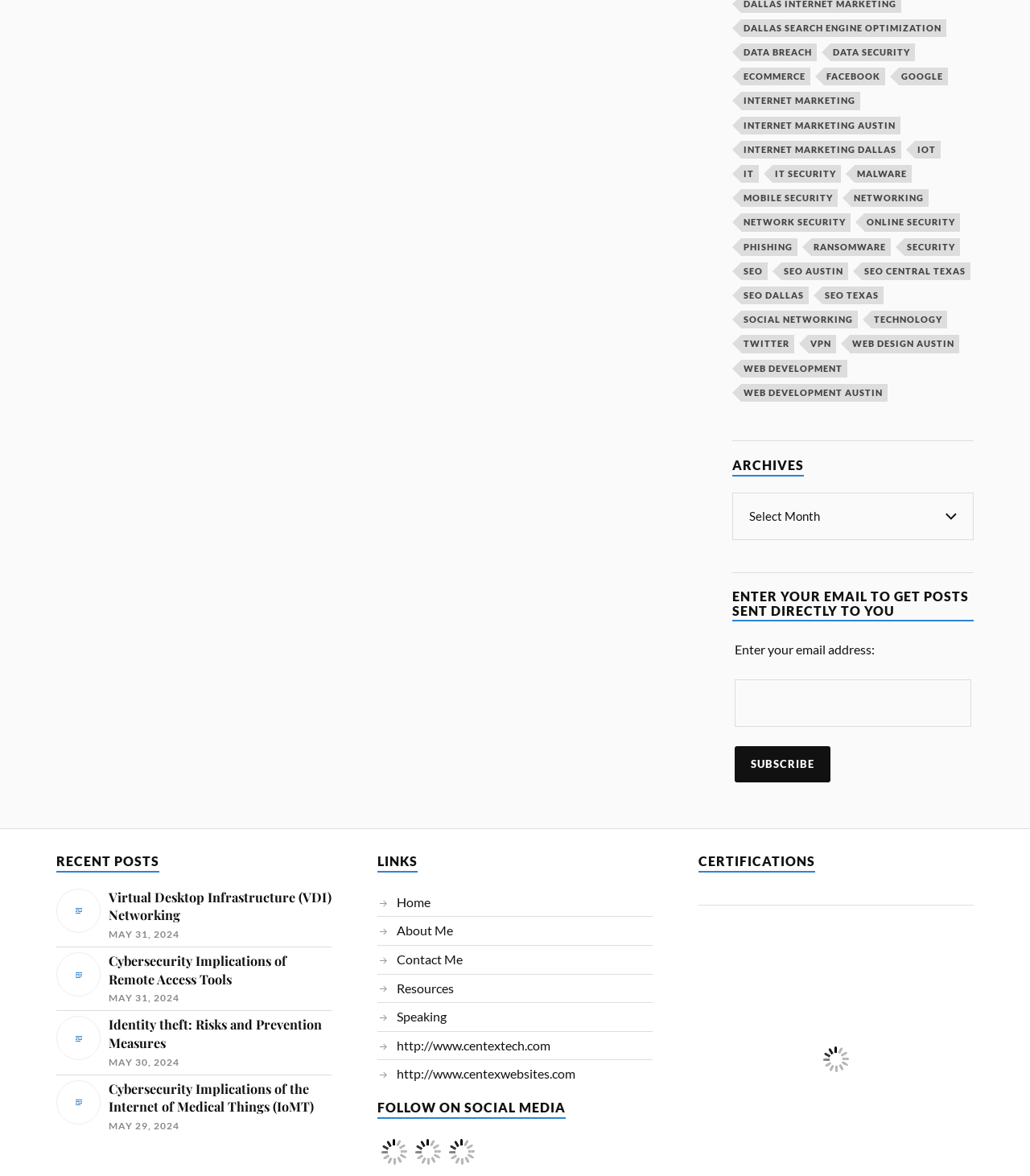Please locate the bounding box coordinates of the element that should be clicked to complete the given instruction: "Subscribe to the newsletter".

[0.713, 0.634, 0.806, 0.665]